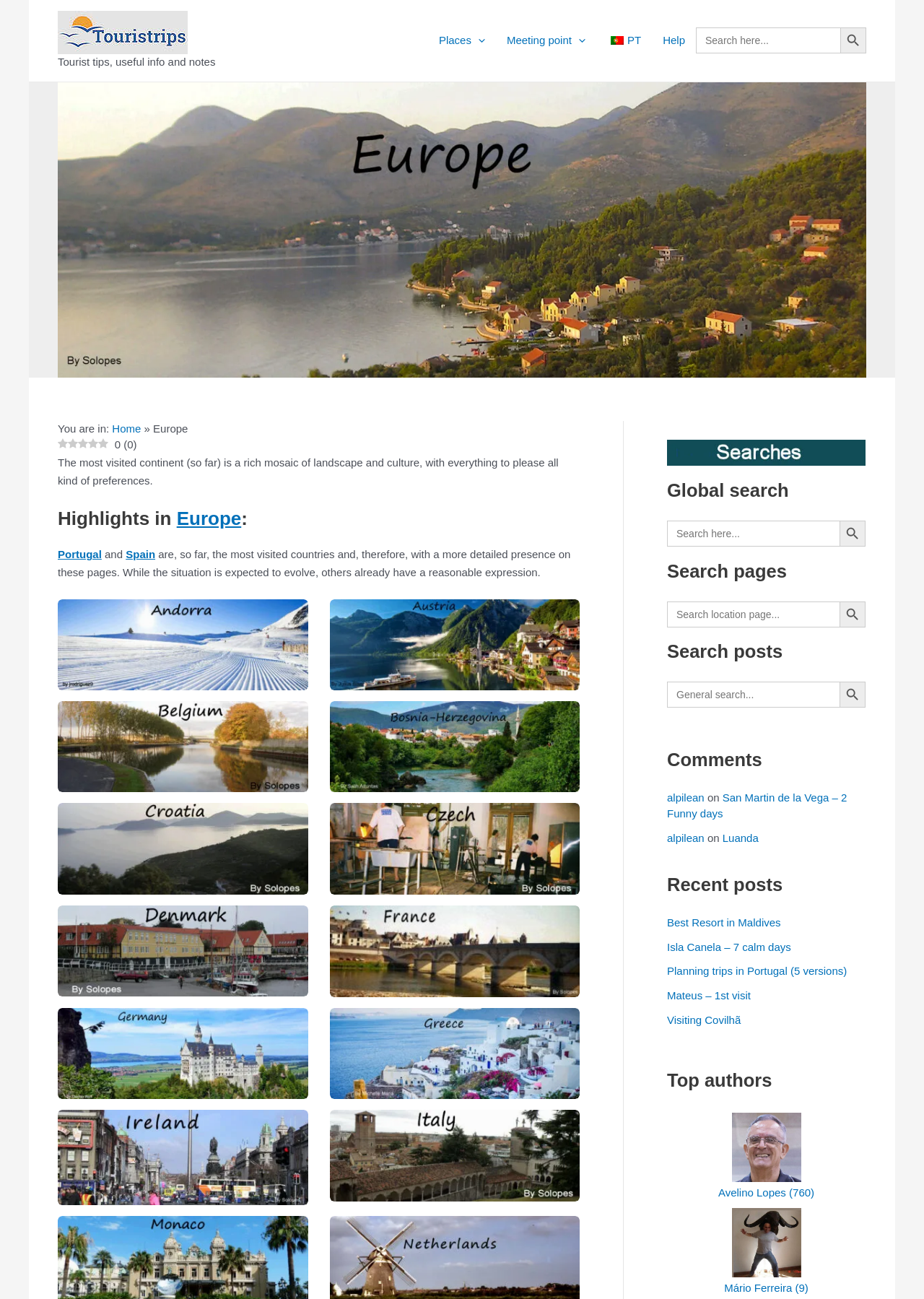How many navigation menus are there?
Use the image to give a comprehensive and detailed response to the question.

I counted the number of navigation menus on the webpage, and there are three: 'Places Menu Toggle', 'Meeting point Menu Toggle', and 'pt_PT PT'.